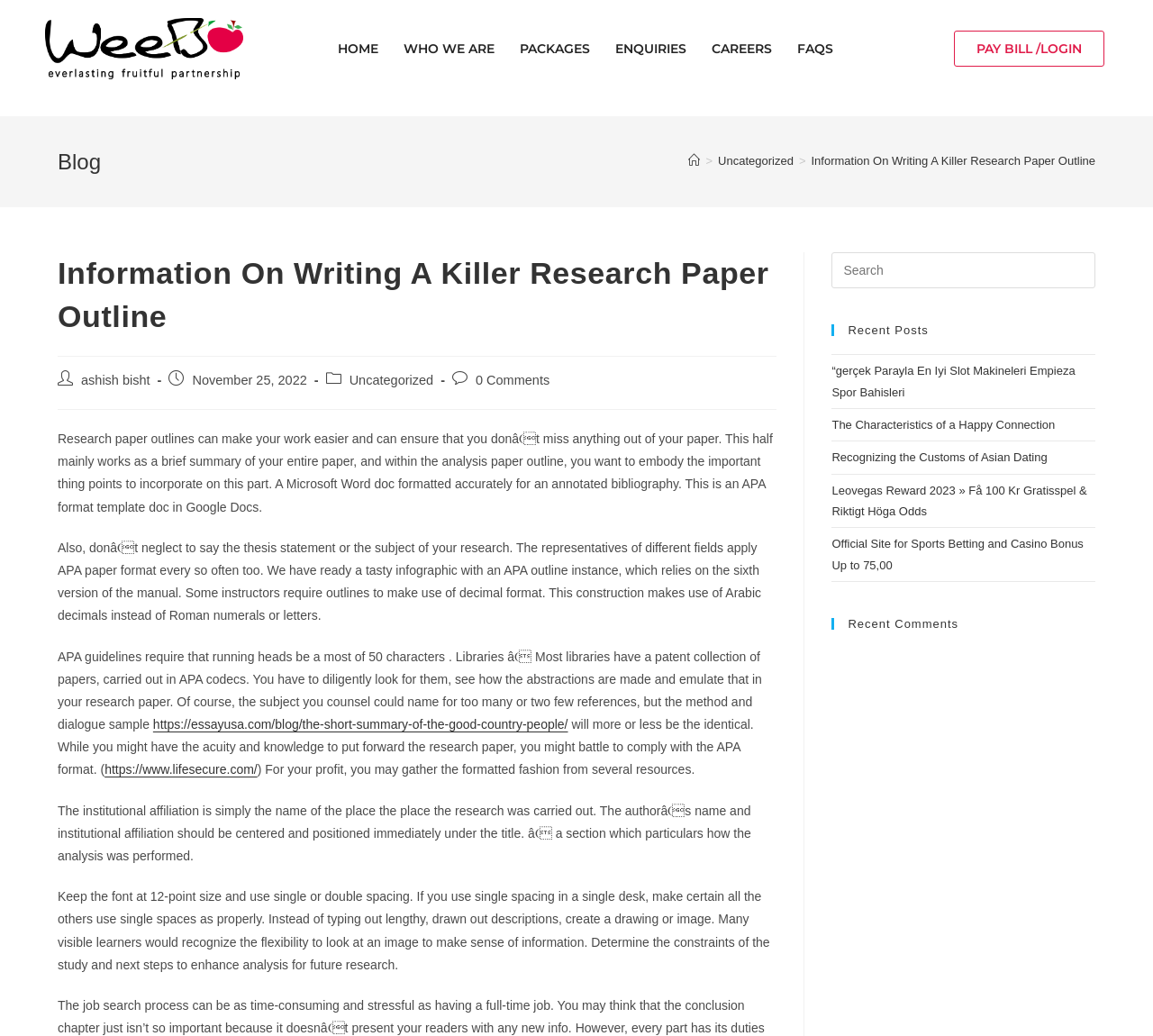Identify the bounding box coordinates for the UI element described as: "alt="cropped-Logo-Weebo-final.png" title="cropped-Logo-Weebo-final.png"". The coordinates should be provided as four floats between 0 and 1: [left, top, right, bottom].

[0.039, 0.017, 0.211, 0.076]